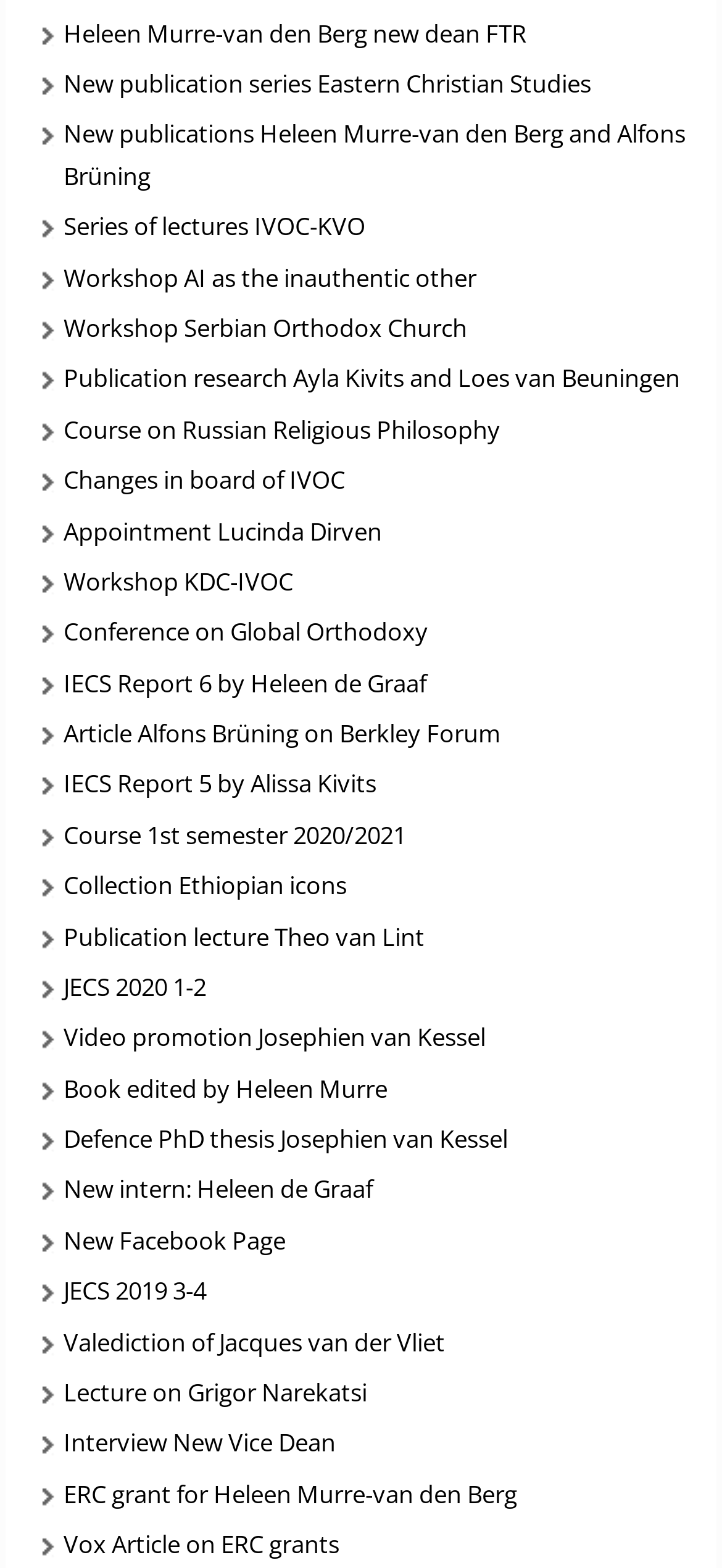Please locate the bounding box coordinates for the element that should be clicked to achieve the following instruction: "View the workshop on AI as the inauthentic other". Ensure the coordinates are given as four float numbers between 0 and 1, i.e., [left, top, right, bottom].

[0.088, 0.164, 0.66, 0.19]